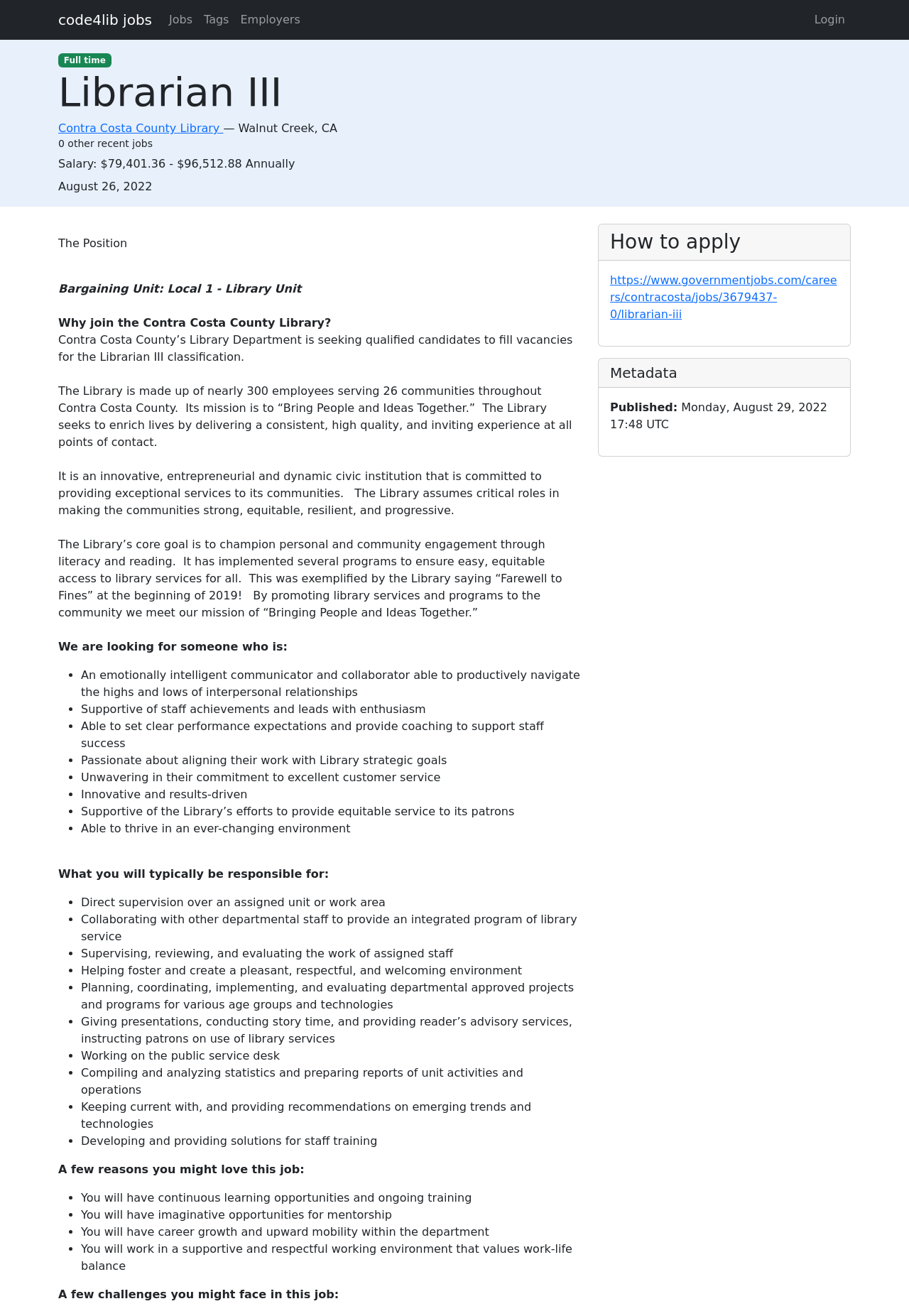Please provide a comprehensive response to the question based on the details in the image: What is one of the responsibilities of the Librarian III?

One of the responsibilities of the Librarian III is mentioned in the list of tasks under 'What you will typically be responsible for:', which is a section that outlines the key duties of the job.